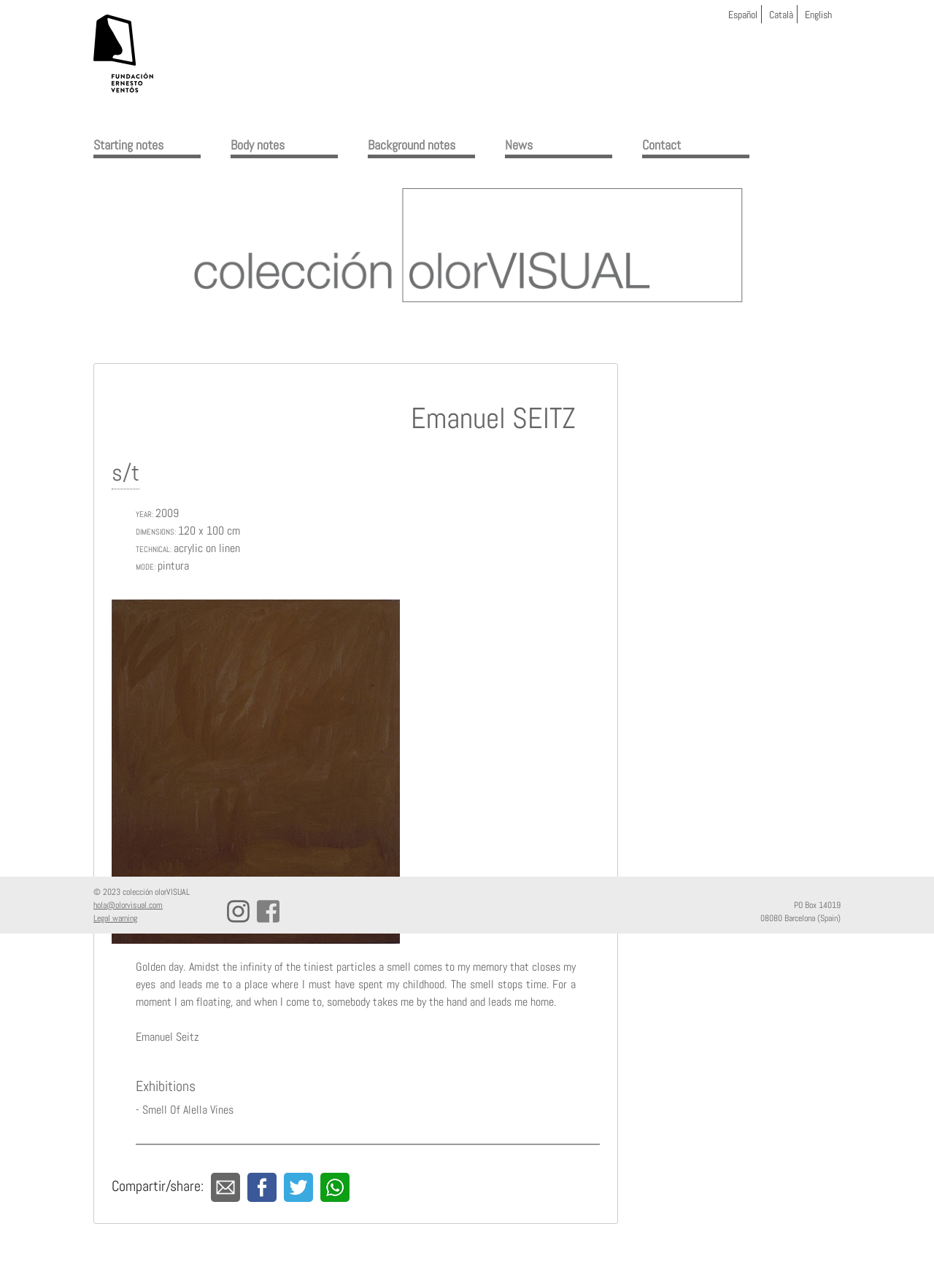Please examine the image and provide a detailed answer to the question: What is the size of the artwork?

The answer can be found in the StaticText element '120 x 100 cm' which is a child of the article element. This element is located below the heading element 'Emanuel SEITZ' and is labeled as 'DIMENSIONS:', indicating that it is the size of the artwork.